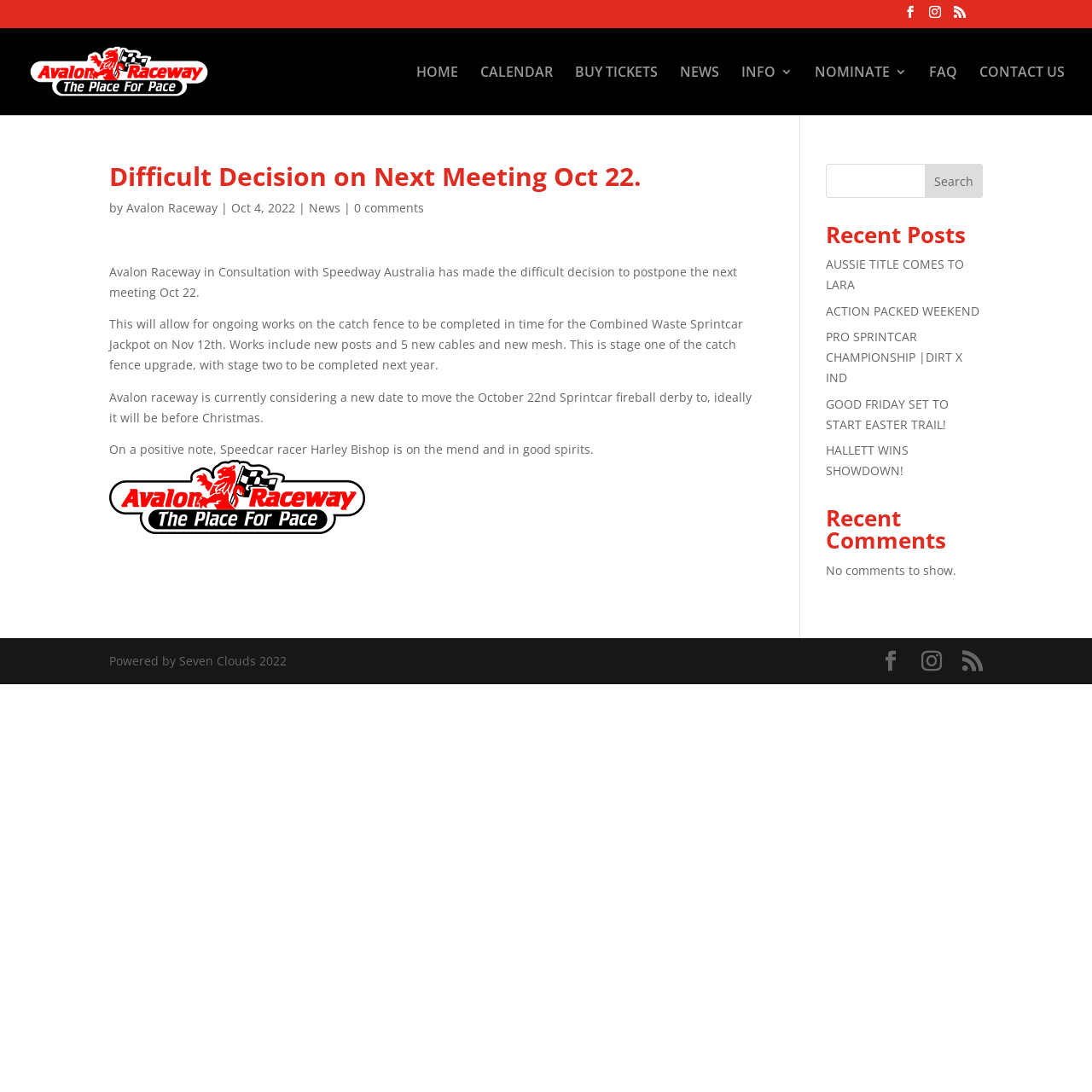What is the purpose of the search box?
Based on the image, answer the question with as much detail as possible.

I found the answer by looking at the search box element, which has a button labeled 'Search'. This suggests that the purpose of the search box is to search the website.